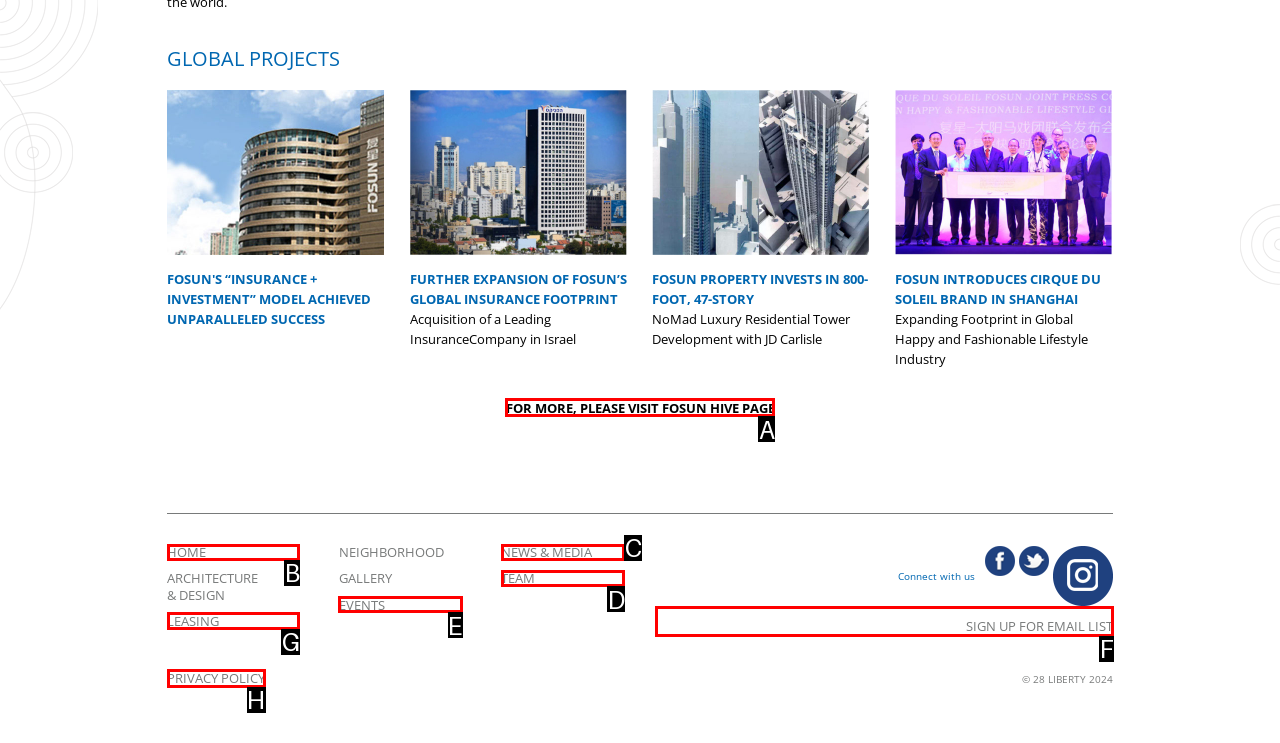Based on the choices marked in the screenshot, which letter represents the correct UI element to perform the task: Sign up for email list?

F